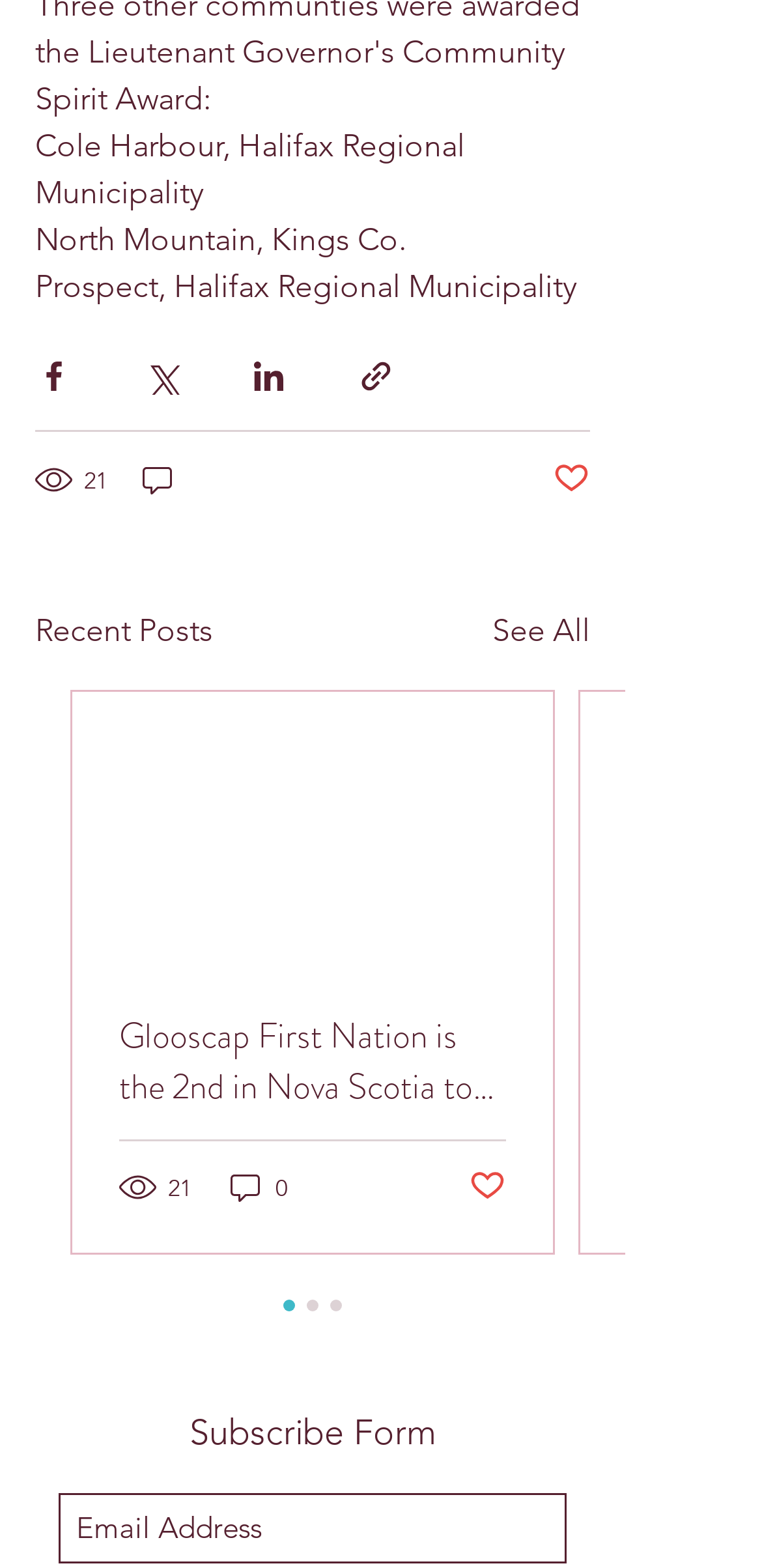Using the given description, provide the bounding box coordinates formatted as (top-left x, top-left y, bottom-right x, bottom-right y), with all values being floating point numbers between 0 and 1. Description: aria-label="Share via link"

[0.469, 0.229, 0.518, 0.252]